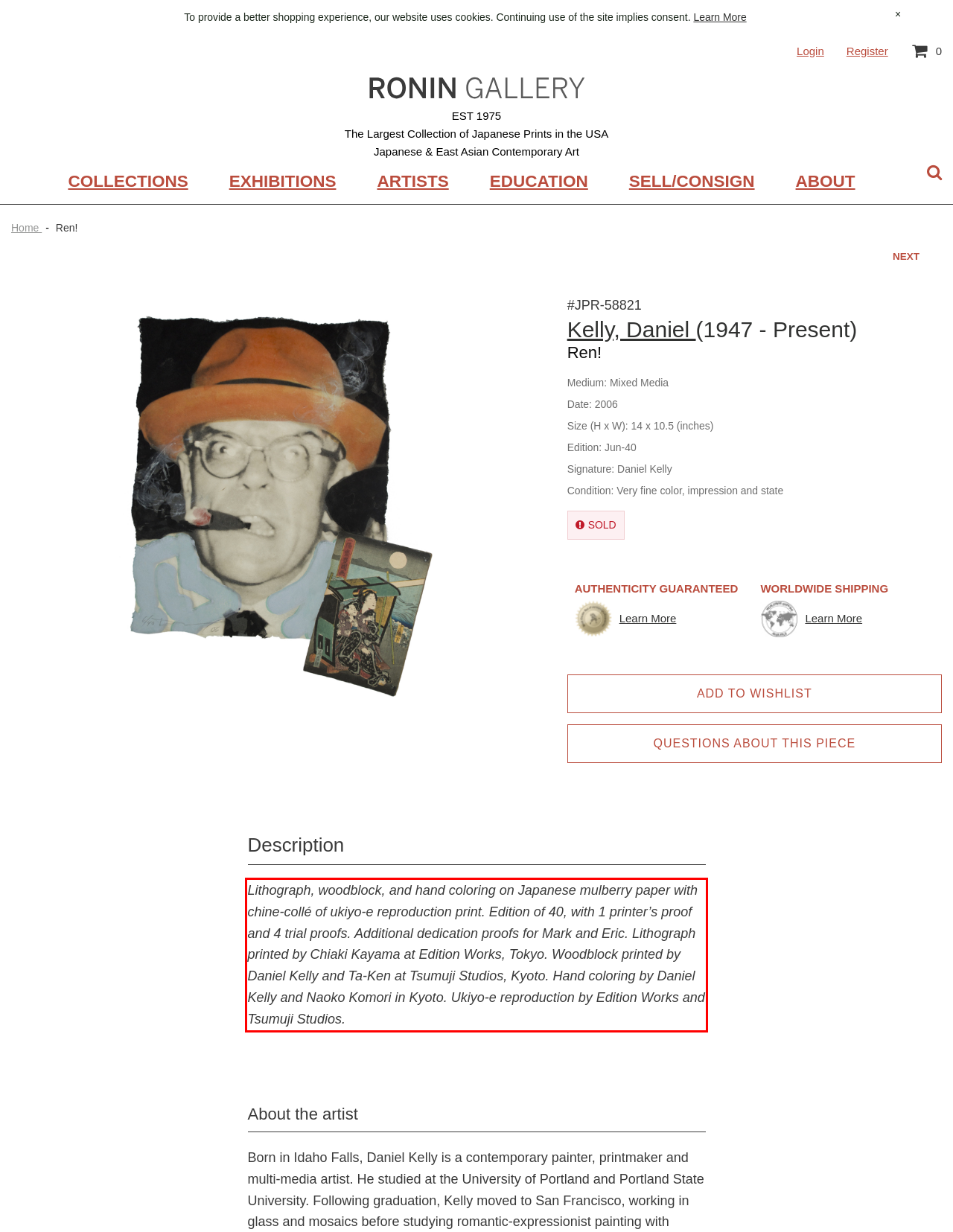Look at the webpage screenshot and recognize the text inside the red bounding box.

Lithograph, woodblock, and hand coloring on Japanese mulberry paper with chine-collé of ukiyo-e reproduction print. Edition of 40, with 1 printer’s proof and 4 trial proofs. Additional dedication proofs for Mark and Eric. Lithograph printed by Chiaki Kayama at Edition Works, Tokyo. Woodblock printed by Daniel Kelly and Ta-Ken at Tsumuji Studios, Kyoto. Hand coloring by Daniel Kelly and Naoko Komori in Kyoto. Ukiyo-e reproduction by Edition Works and Tsumuji Studios.